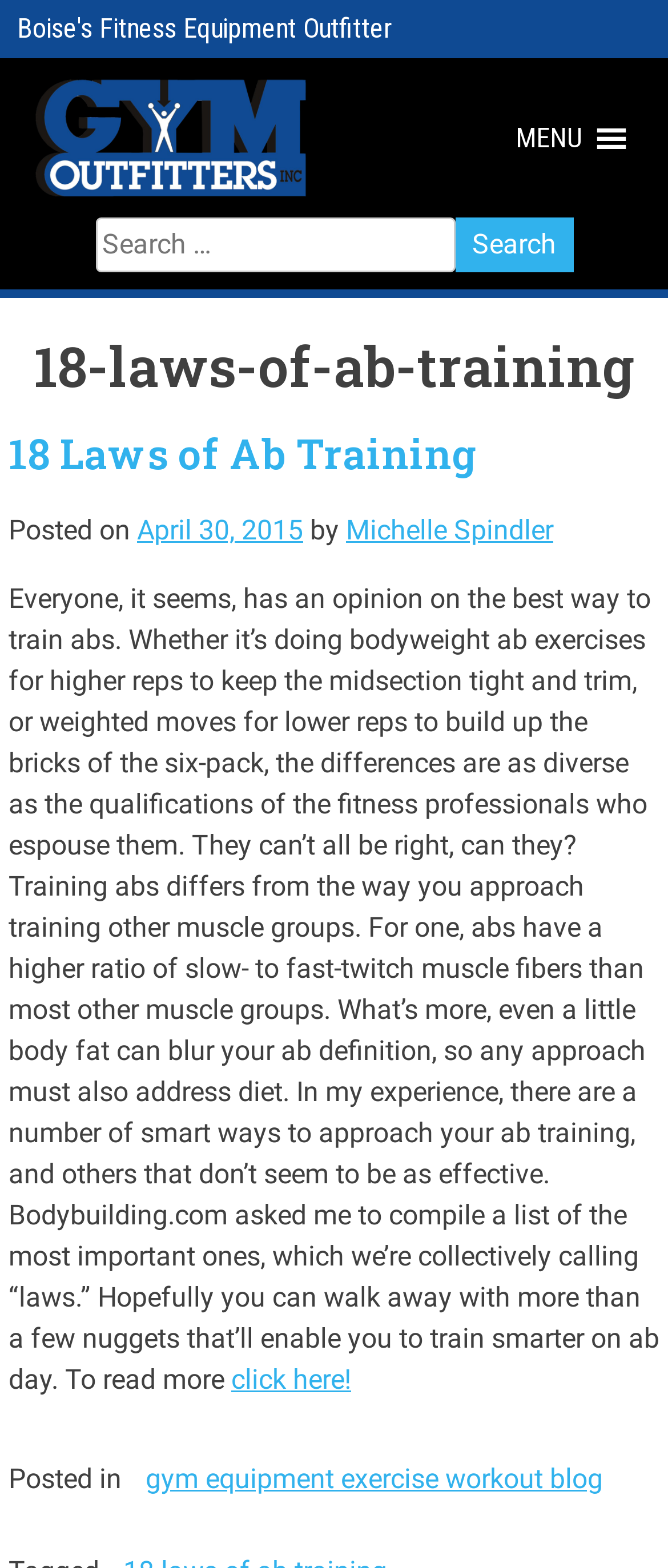What is the purpose of the article? Analyze the screenshot and reply with just one word or a short phrase.

To provide tips on ab training